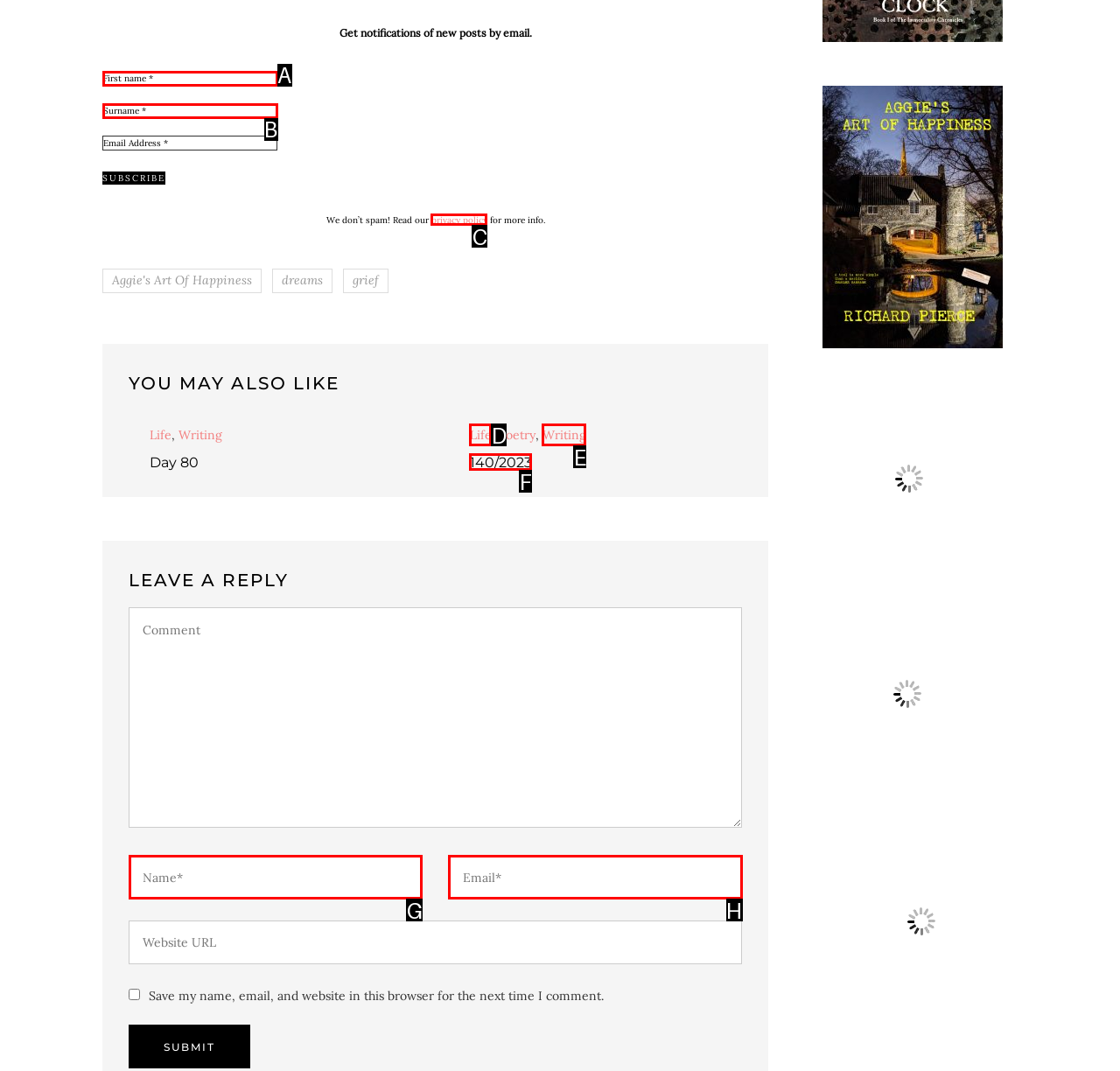Choose the option that best matches the element: privacy policy
Respond with the letter of the correct option.

C